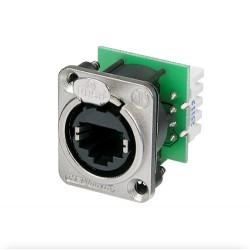Explain the scene depicted in the image, including all details.

This image features the Neutrik NE8FDV-YK, a male XLR panel mount connector designed for professional audio applications. The connector is mounted on a small circuit board, showcasing a robust metal housing with a black plastic insert, which offers durability and reliable connections. The design facilitates secure connections while providing easy integration into various audio setups. Ideal for connecting audio equipment, this Neutrik product is essential for sound engineers and musicians seeking high-quality performance.